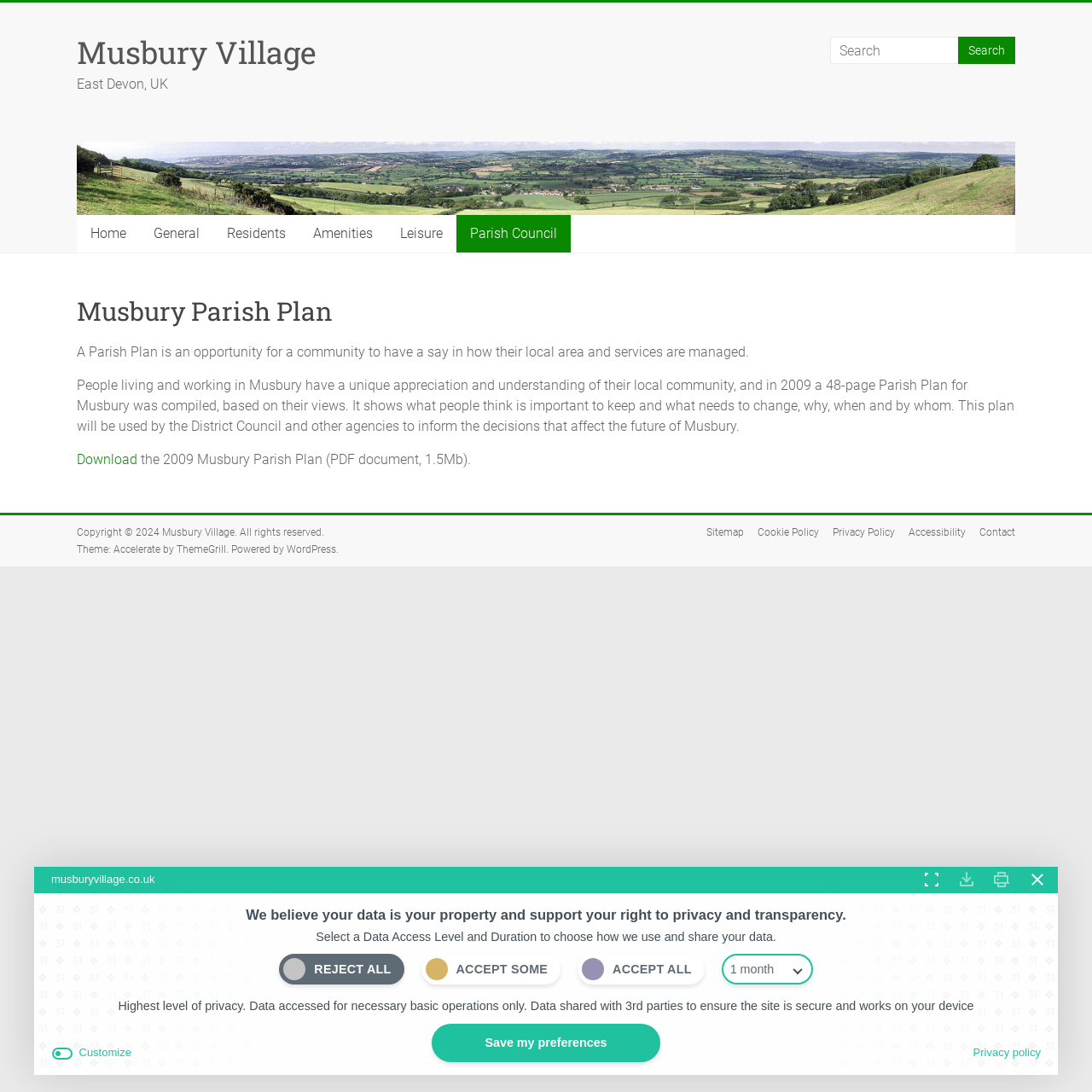What is the copyright year of the website?
Offer a detailed and exhaustive answer to the question.

The copyright year of the website can be found in the footer section of the webpage, which states 'Copyright © 2024'.